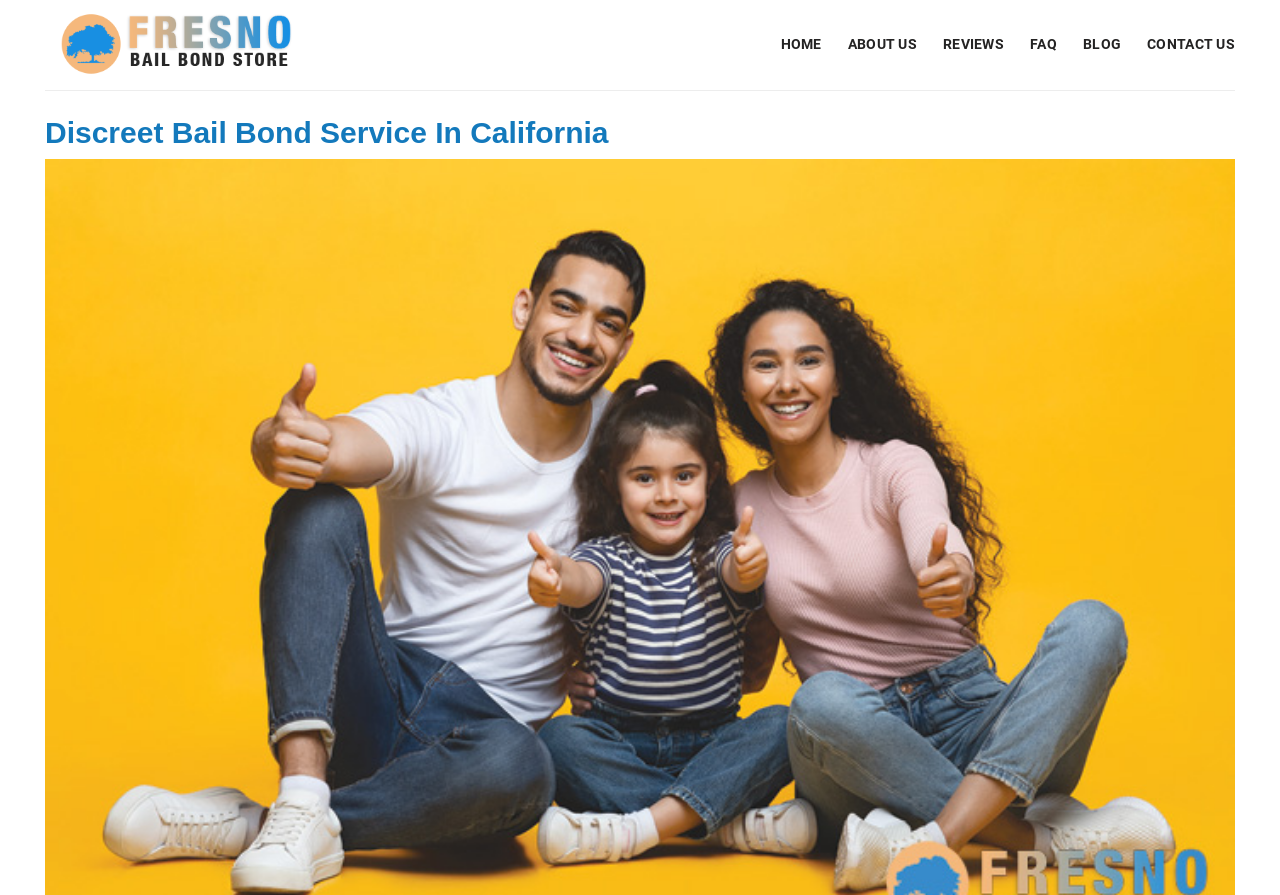Identify the coordinates of the bounding box for the element described below: "search bride". Return the coordinates as four float numbers between 0 and 1: [left, top, right, bottom].

None